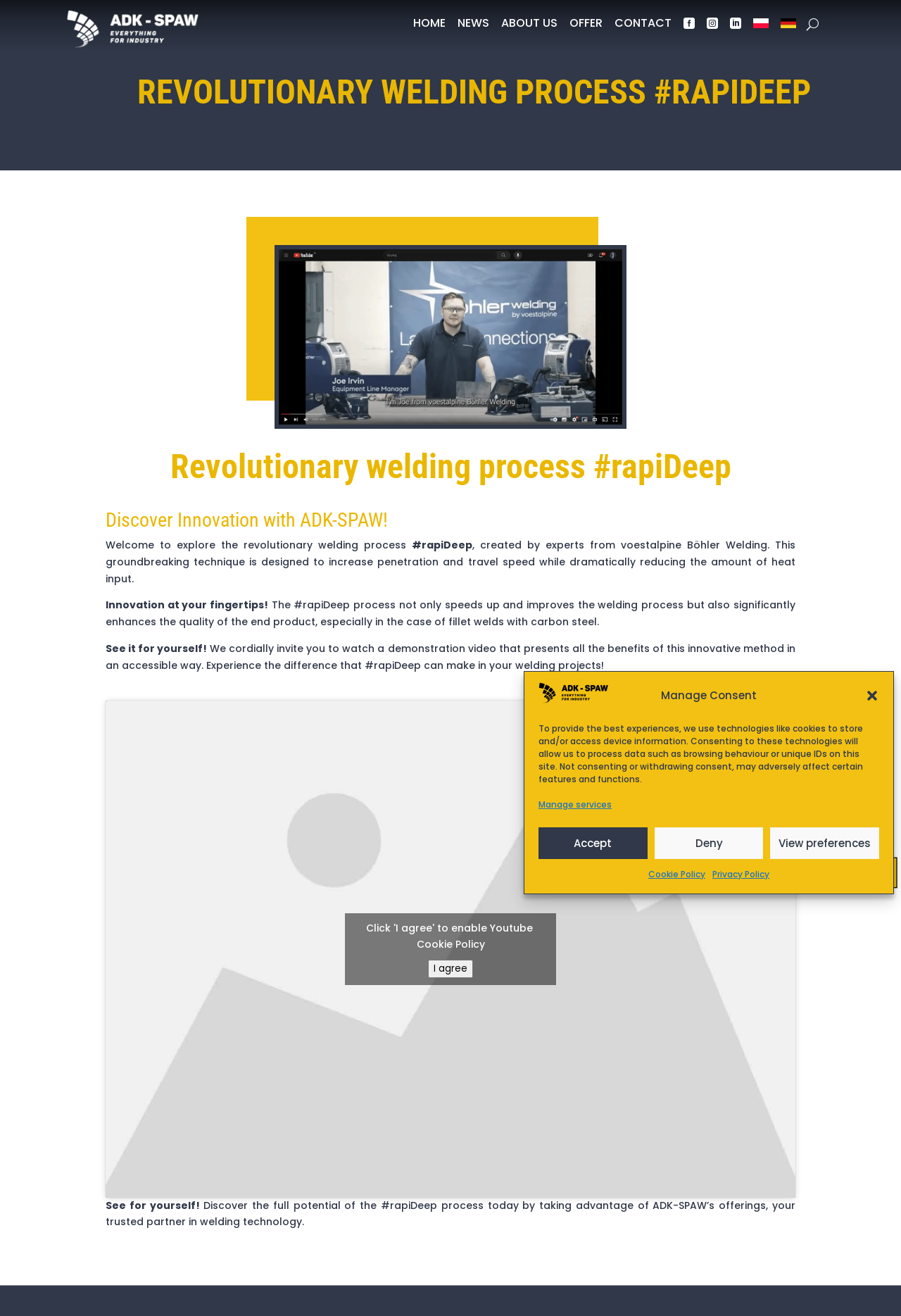Construct a comprehensive caption that outlines the webpage's structure and content.

The webpage is about the revolutionary welding process #rapiDeep by ADK-SPAW. At the top, there is a navigation menu with links to HOME, NEWS, ABOUT US, OFFER, CONTACT, and social media icons. Below the navigation menu, there is a prominent heading "REVOLUTIONARY WELDING PROCESS #RAPIDEEP" followed by an image.

The main content of the webpage is divided into sections. The first section introduces the revolutionary welding process, stating that it is designed to increase penetration and travel speed while reducing heat input. This section also mentions that the process is created by experts from voestalpine Böhler Welding.

The next section highlights the benefits of the #rapiDeep process, including improved quality of the end product, especially for fillet welds with carbon steel. There is a call-to-action to watch a demonstration video that showcases the benefits of this innovative method.

Below this section, there is a button to enable a YouTube video, along with a link to the Cookie Policy. Further down, there is a section that encourages visitors to discover the full potential of the #rapiDeep process by taking advantage of ADK-SPAW's offerings. This section includes a link to "Get in touch with us" with an accompanying image.

On the right side of the page, there is a dialog box titled "Manage Consent" that provides information about the use of technologies like cookies to store and/or access device information. The dialog box includes buttons to Accept, Deny, or View preferences, as well as links to the Cookie Policy and Privacy Policy.